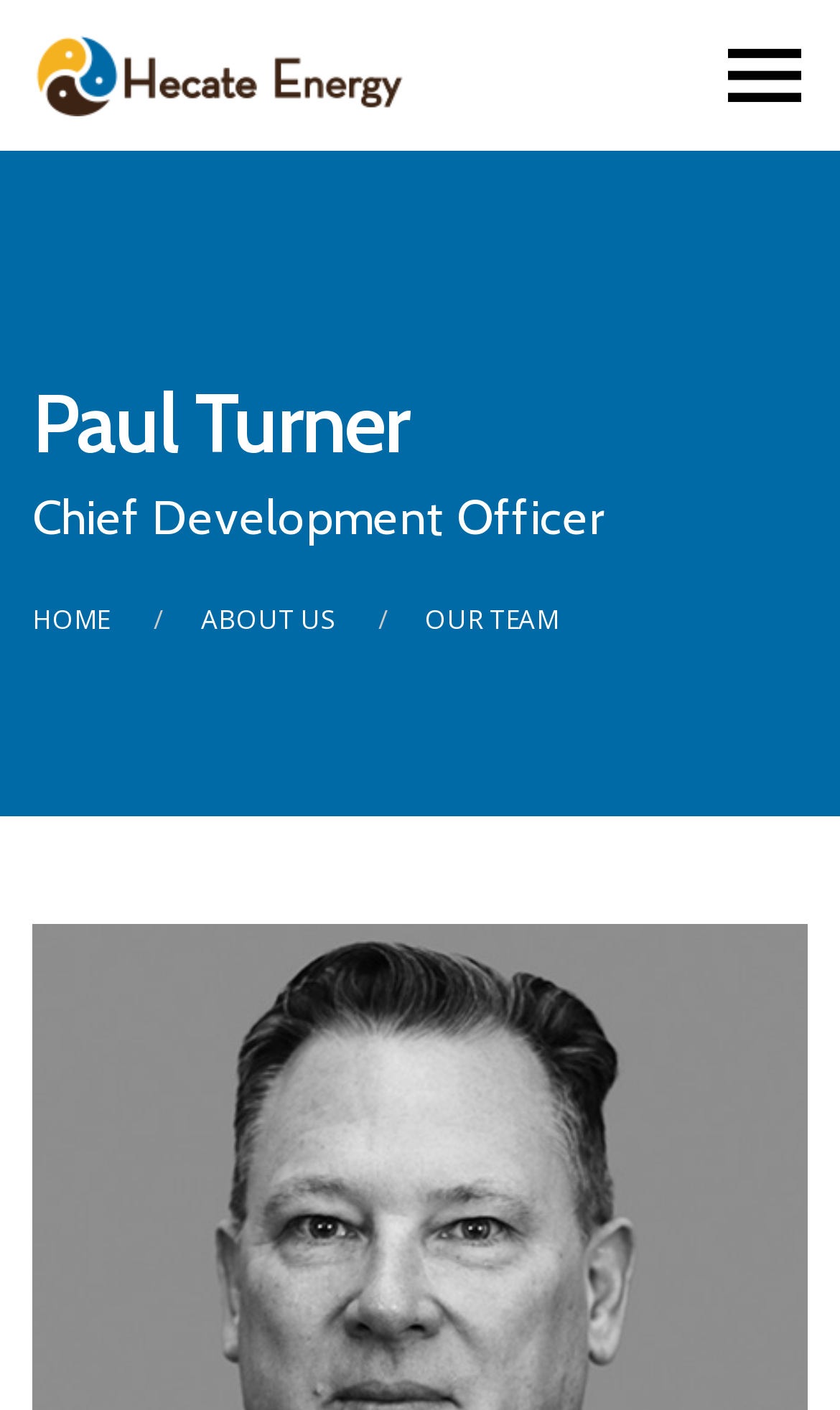Please locate the UI element described by "About Us" and provide its bounding box coordinates.

[0.239, 0.425, 0.398, 0.457]